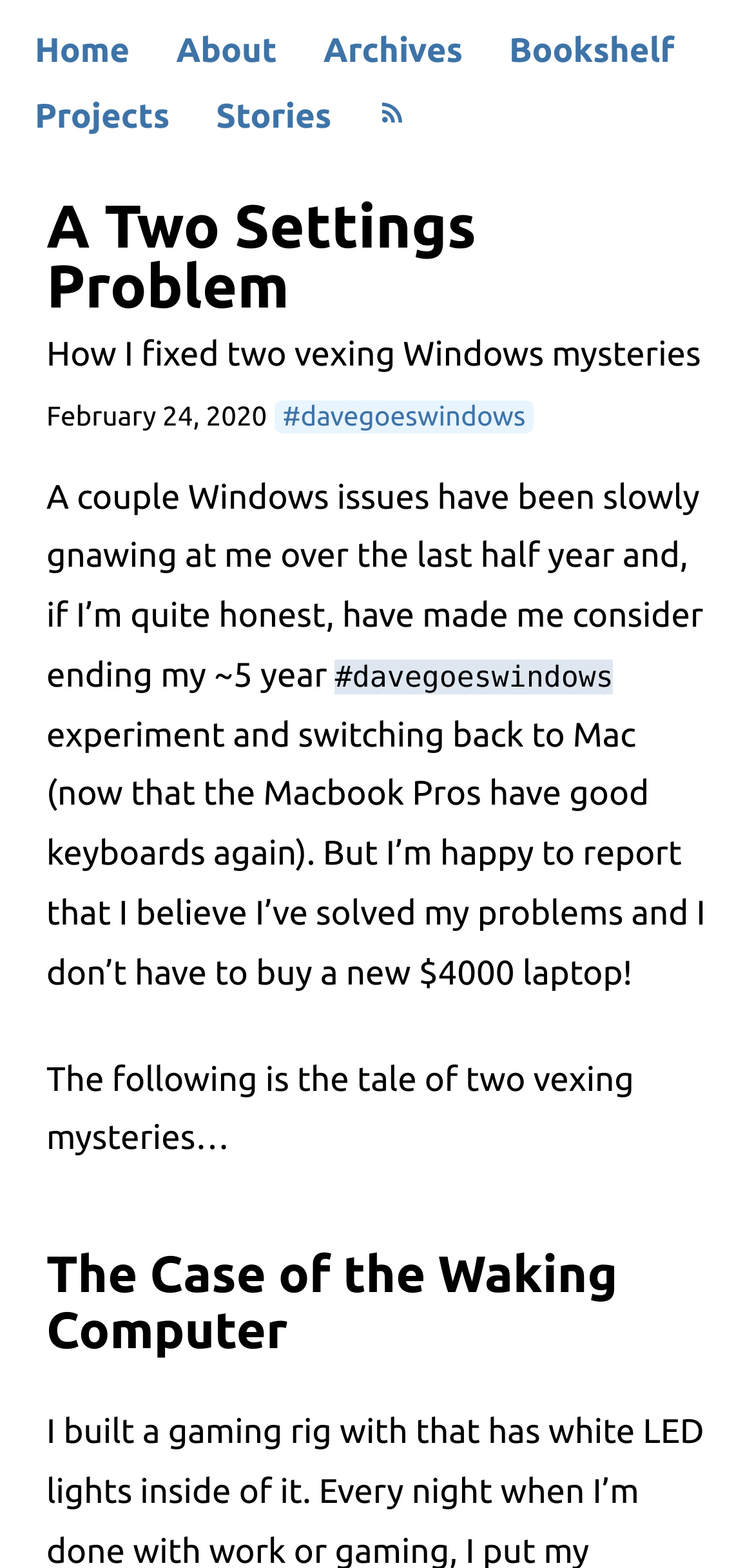Respond to the question below with a single word or phrase:
What is the date of the article?

February 24, 2020